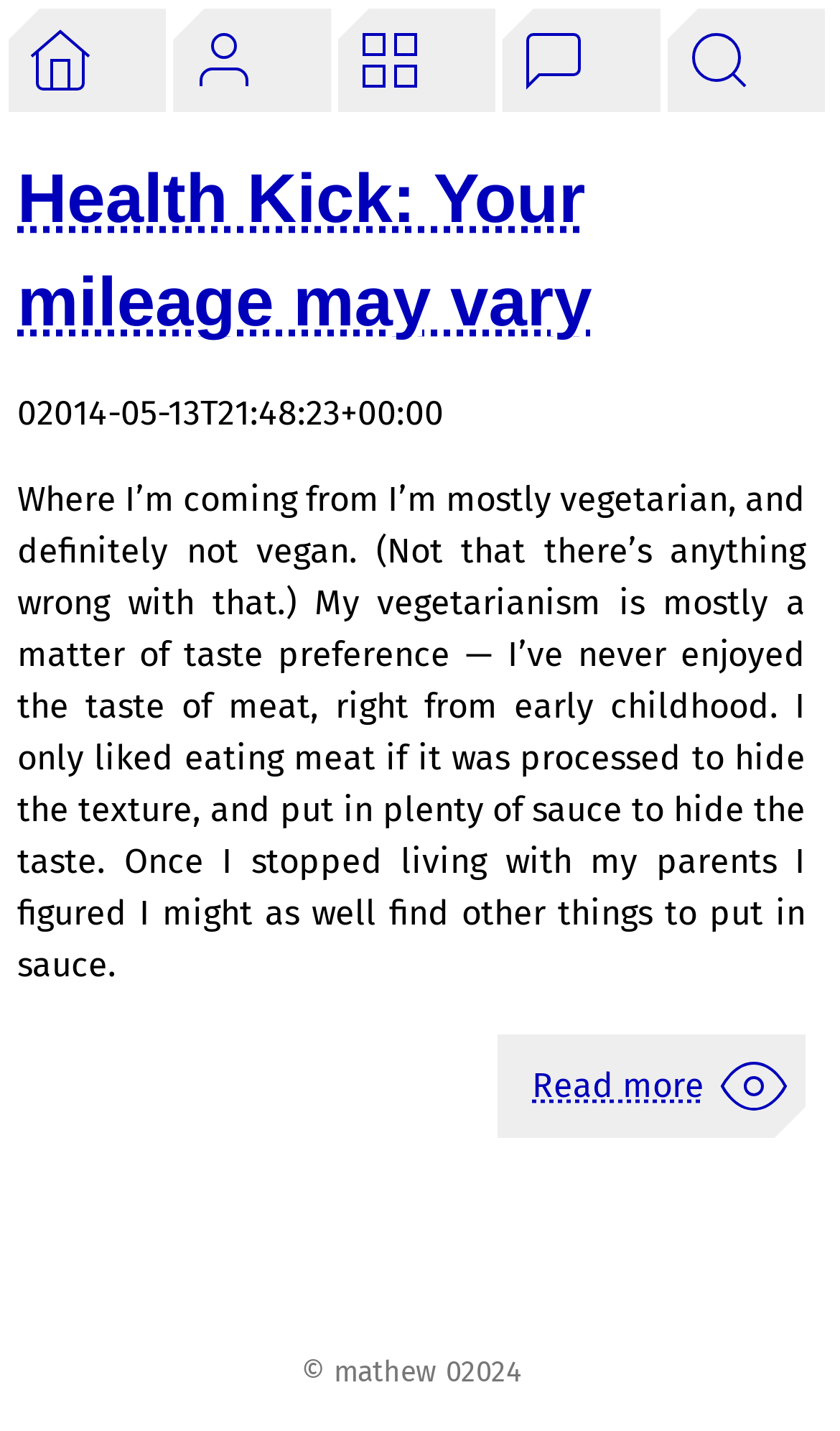Use a single word or phrase to answer the question: What is the purpose of the 'Read more' link?

To continue reading the article